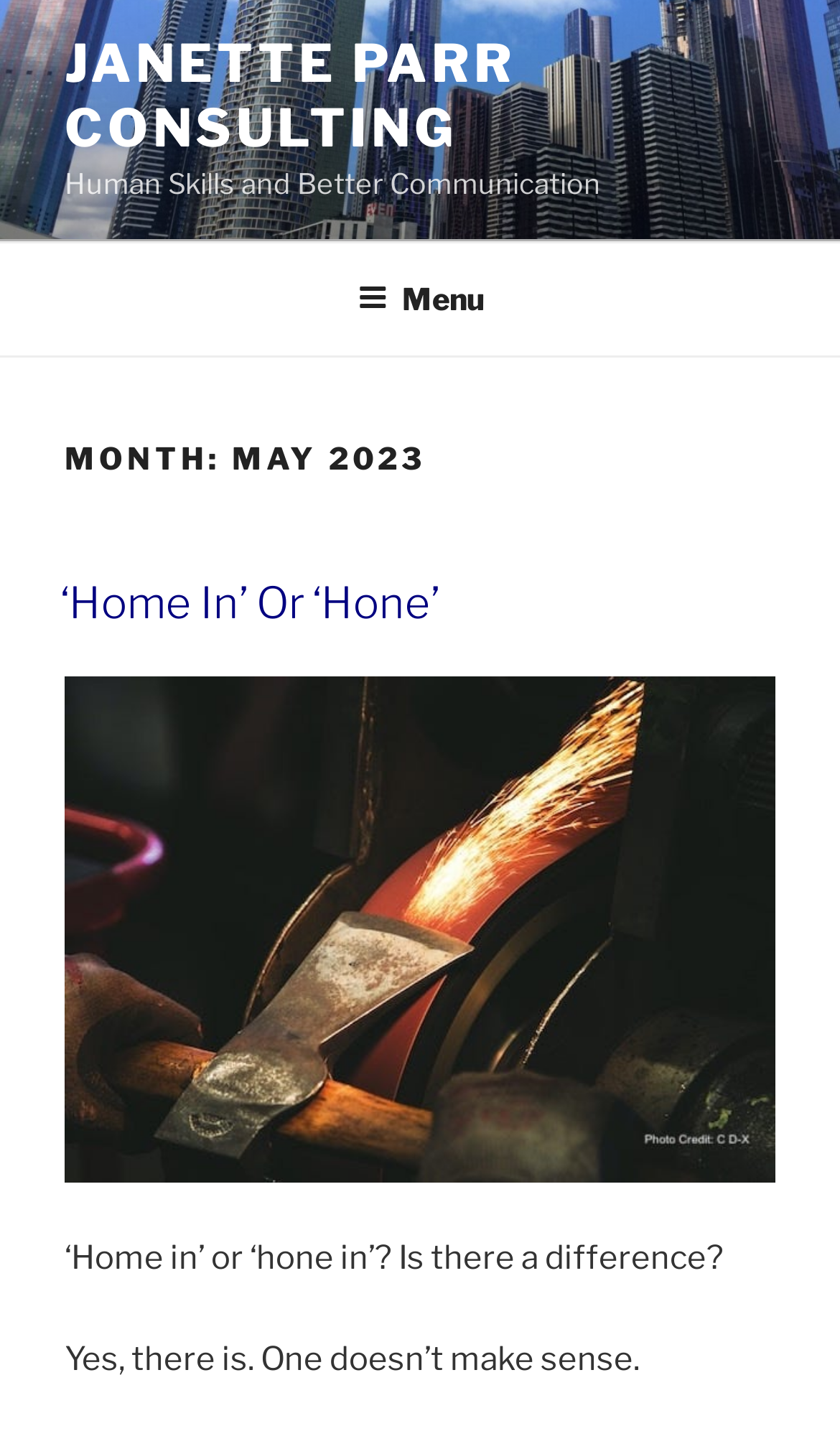Examine the image carefully and respond to the question with a detailed answer: 
What is the date mentioned in the blog post?

The date 'May 2023' is mentioned in the heading 'MONTH: MAY 2023', which indicates the date when the blog post was published.